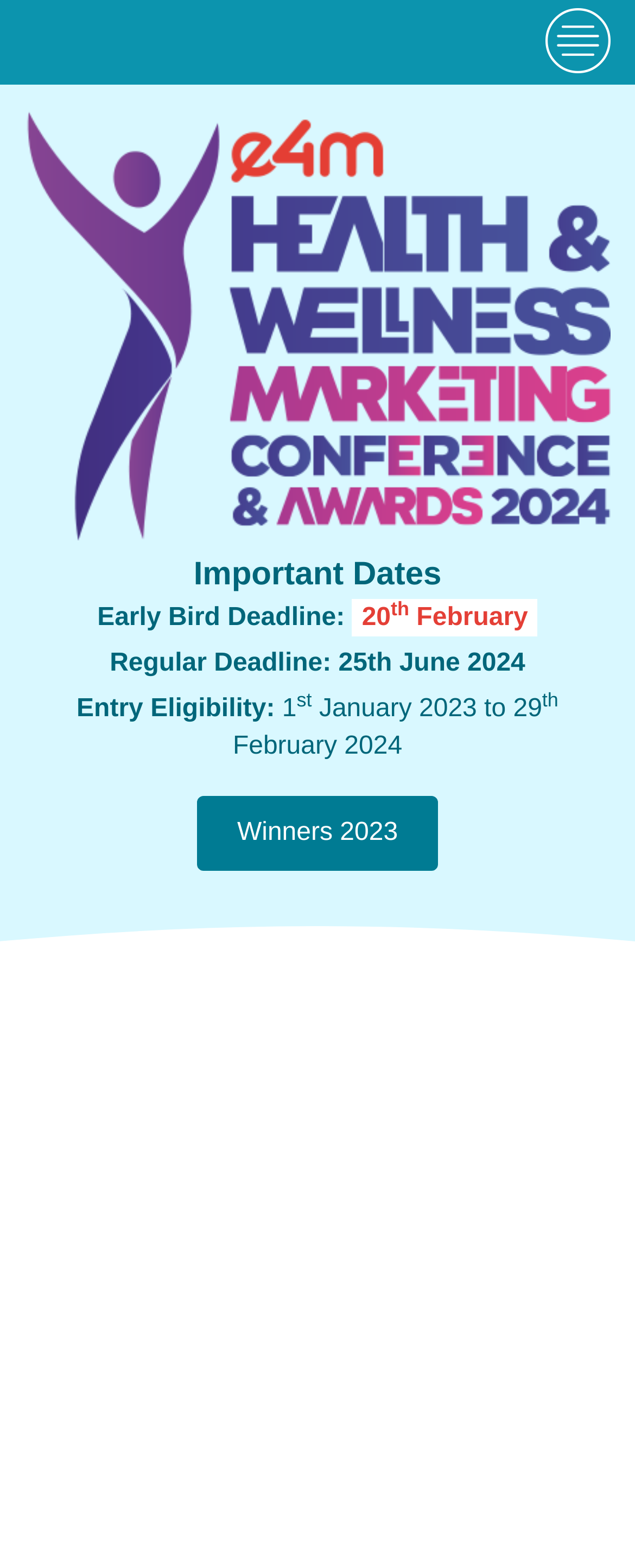Could you please study the image and provide a detailed answer to the question:
What is the deadline for early bird entries?

I found the answer by looking at the 'Important Dates' section, where it says 'Early Bird Deadline:' followed by '20' and then 'th' in superscript, indicating the 20th day of the month. The month is specified as 'February'.